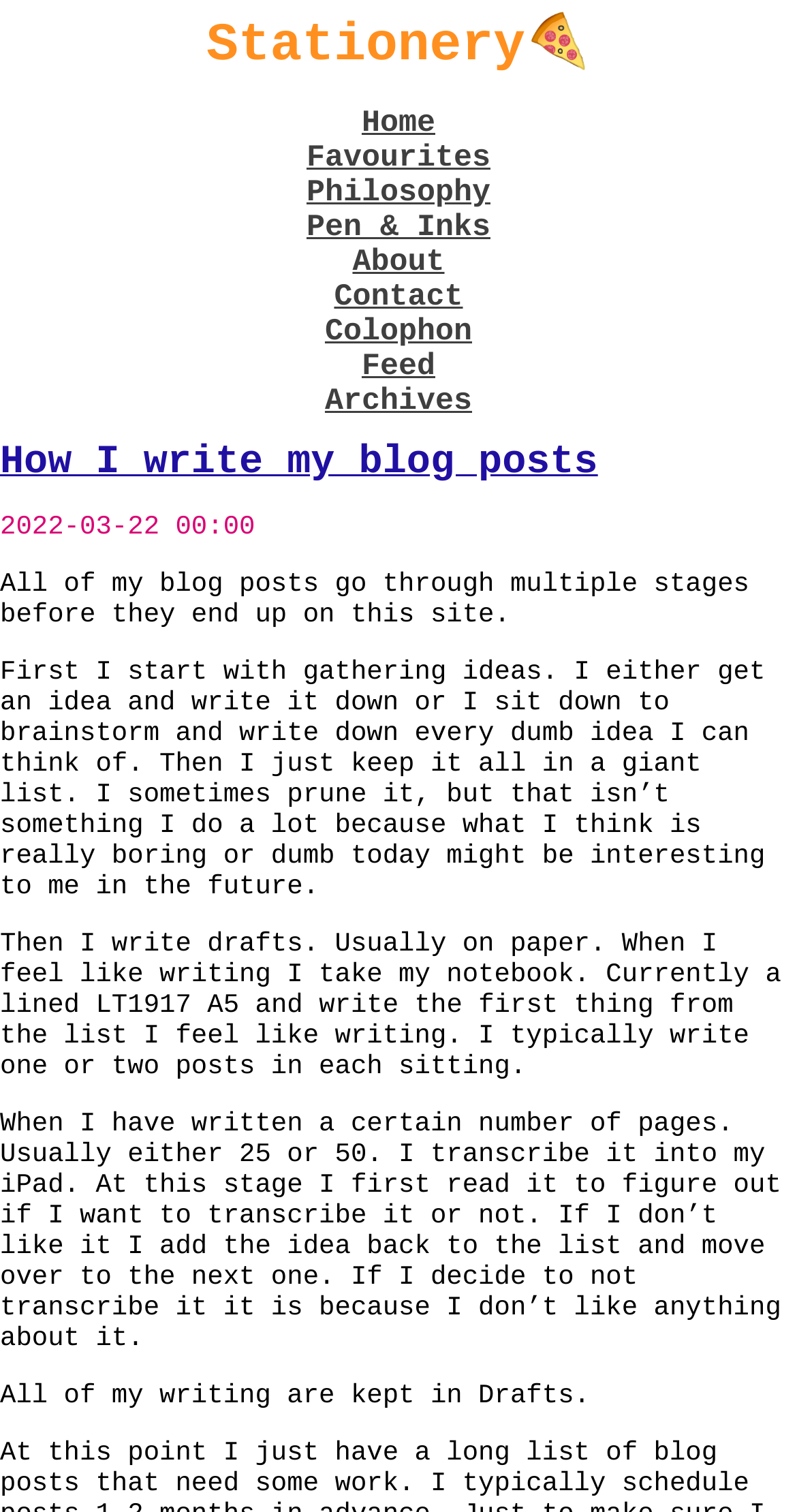Please pinpoint the bounding box coordinates for the region I should click to adhere to this instruction: "visit Home page".

[0.454, 0.07, 0.546, 0.093]